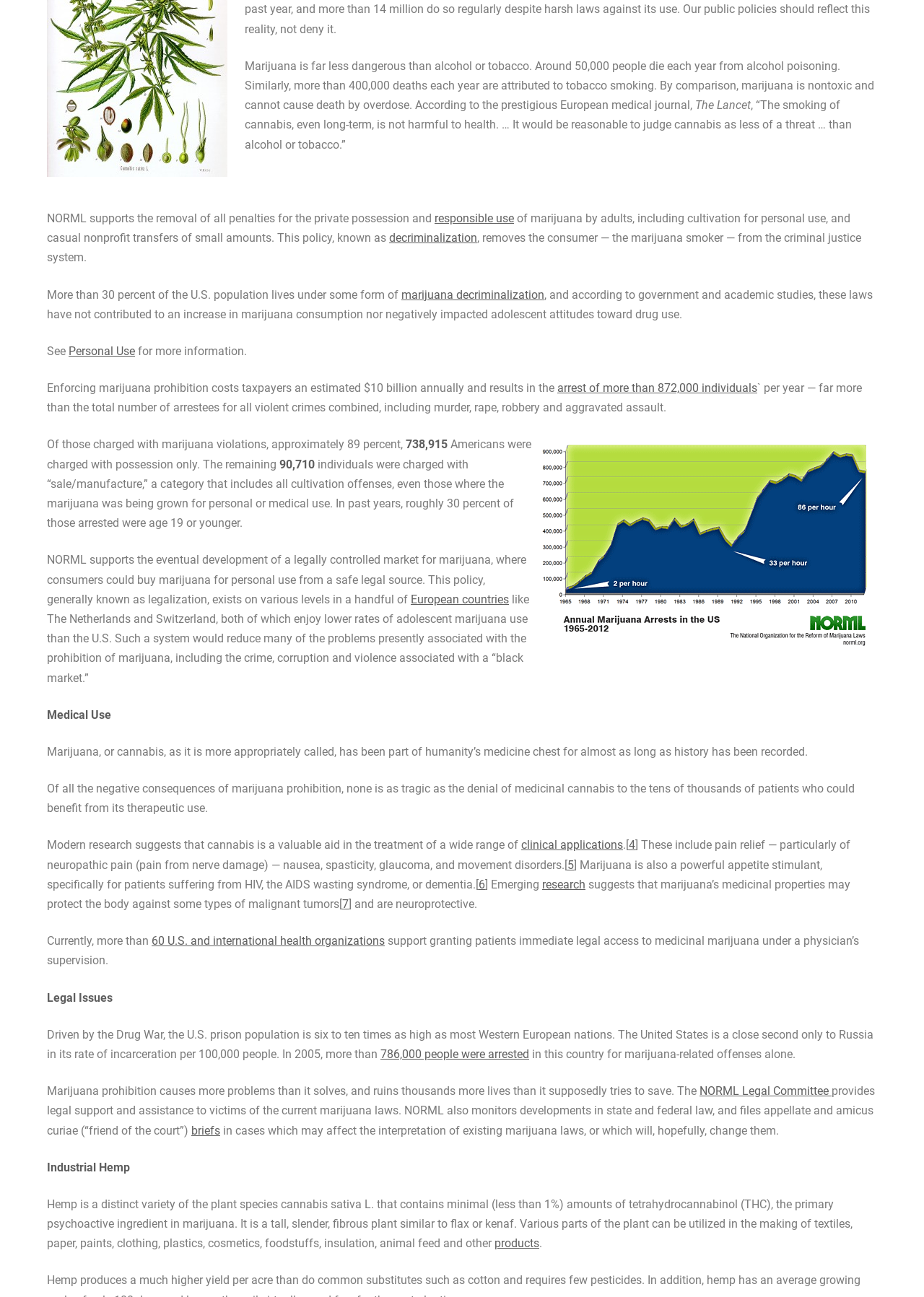Provide the bounding box coordinates of the UI element this sentence describes: "786,000 people were arrested".

[0.412, 0.807, 0.573, 0.818]